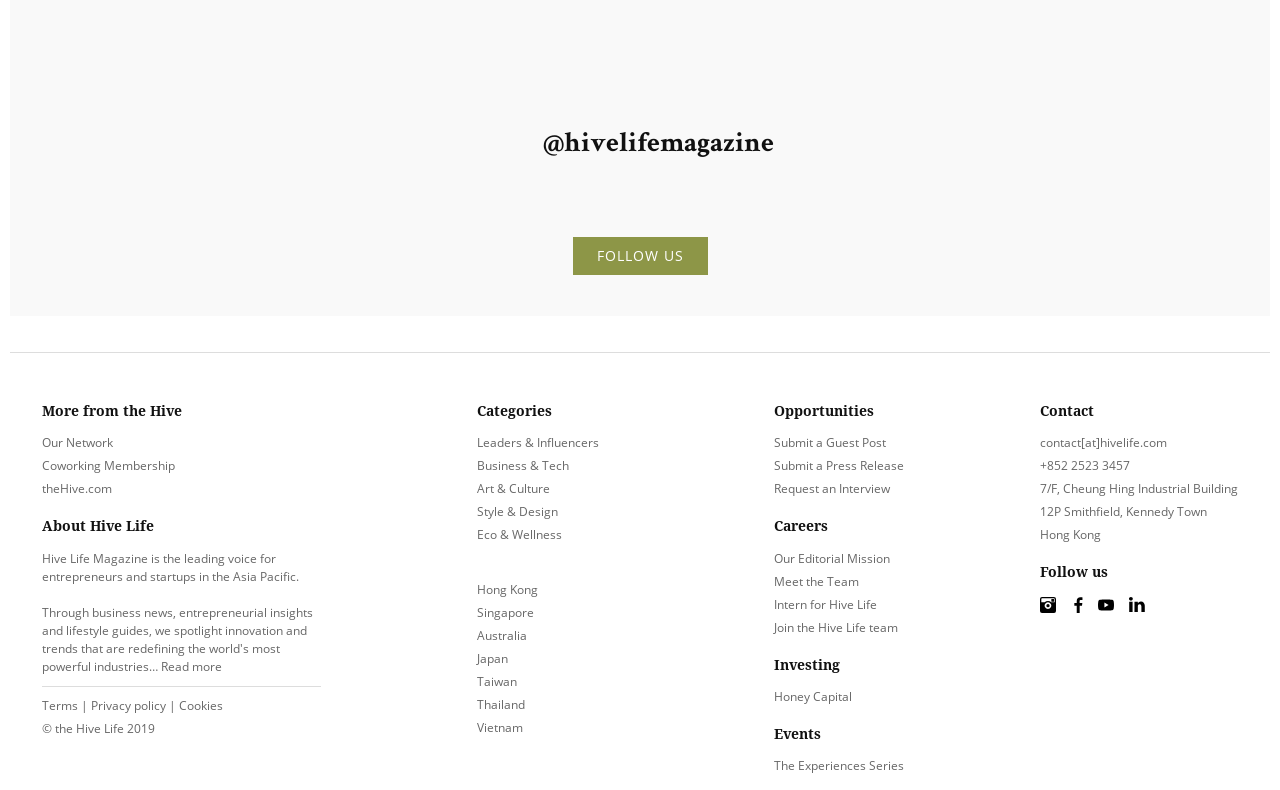What social media platforms can I follow Hive Life on?
Answer the question using a single word or phrase, according to the image.

Instagram, Facebook, etc.